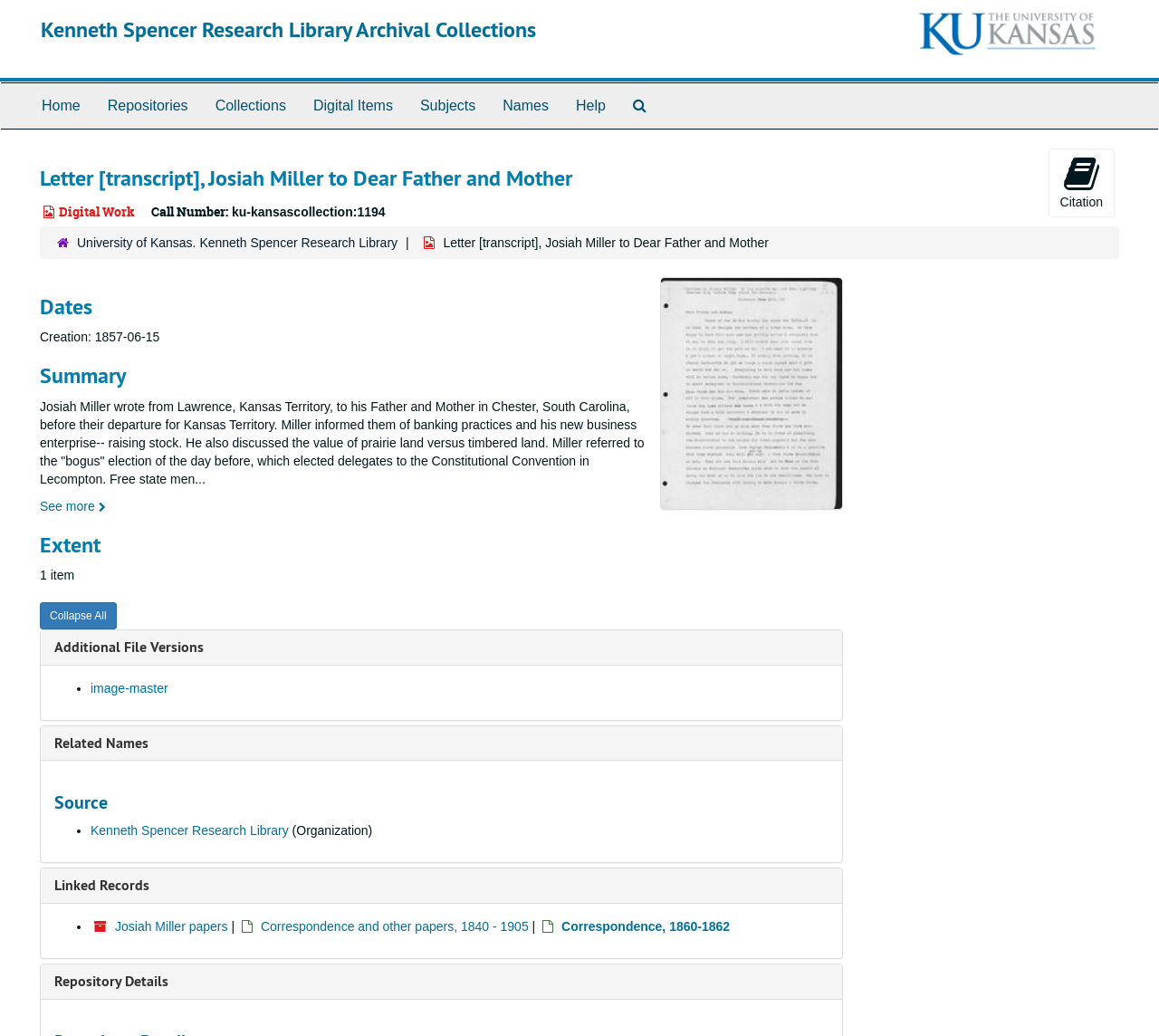What is the name of the person who wrote the letter?
Refer to the image and respond with a one-word or short-phrase answer.

Josiah Miller